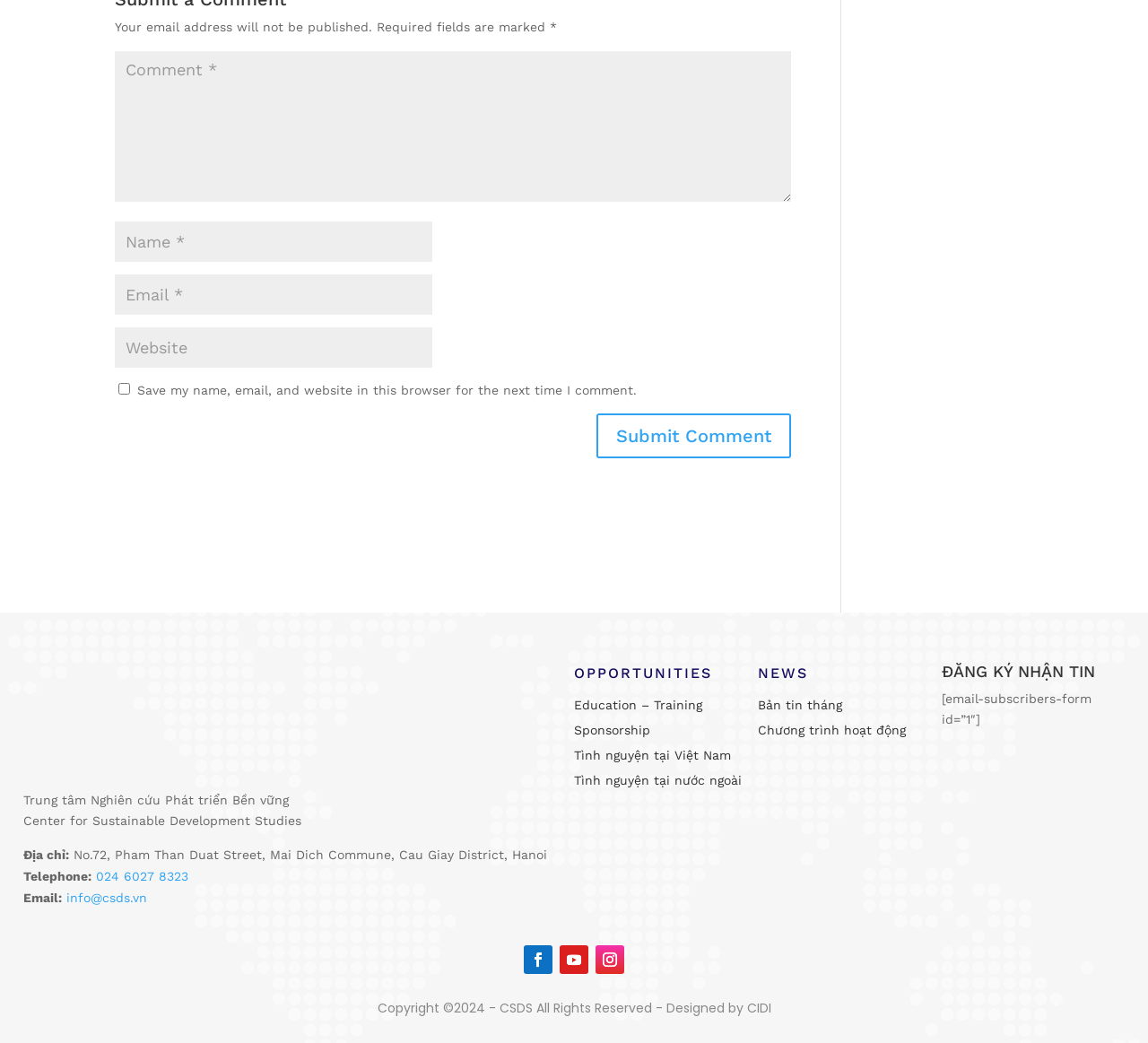Answer the question briefly using a single word or phrase: 
What is the email address of the organization?

info@csds.vn